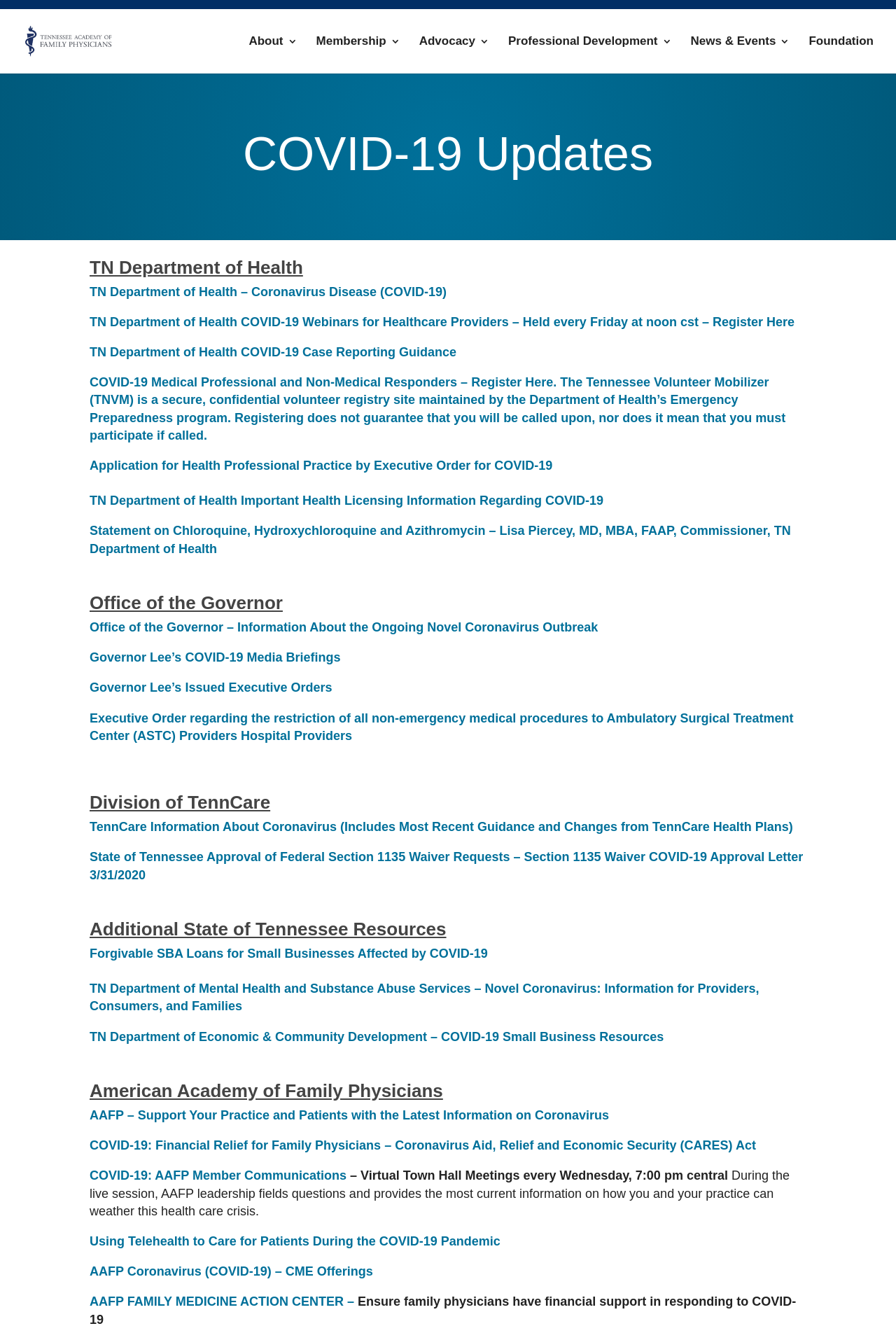Provide the bounding box coordinates for the UI element that is described as: "COVID-19: AAFP Member Communications".

[0.1, 0.872, 0.387, 0.883]